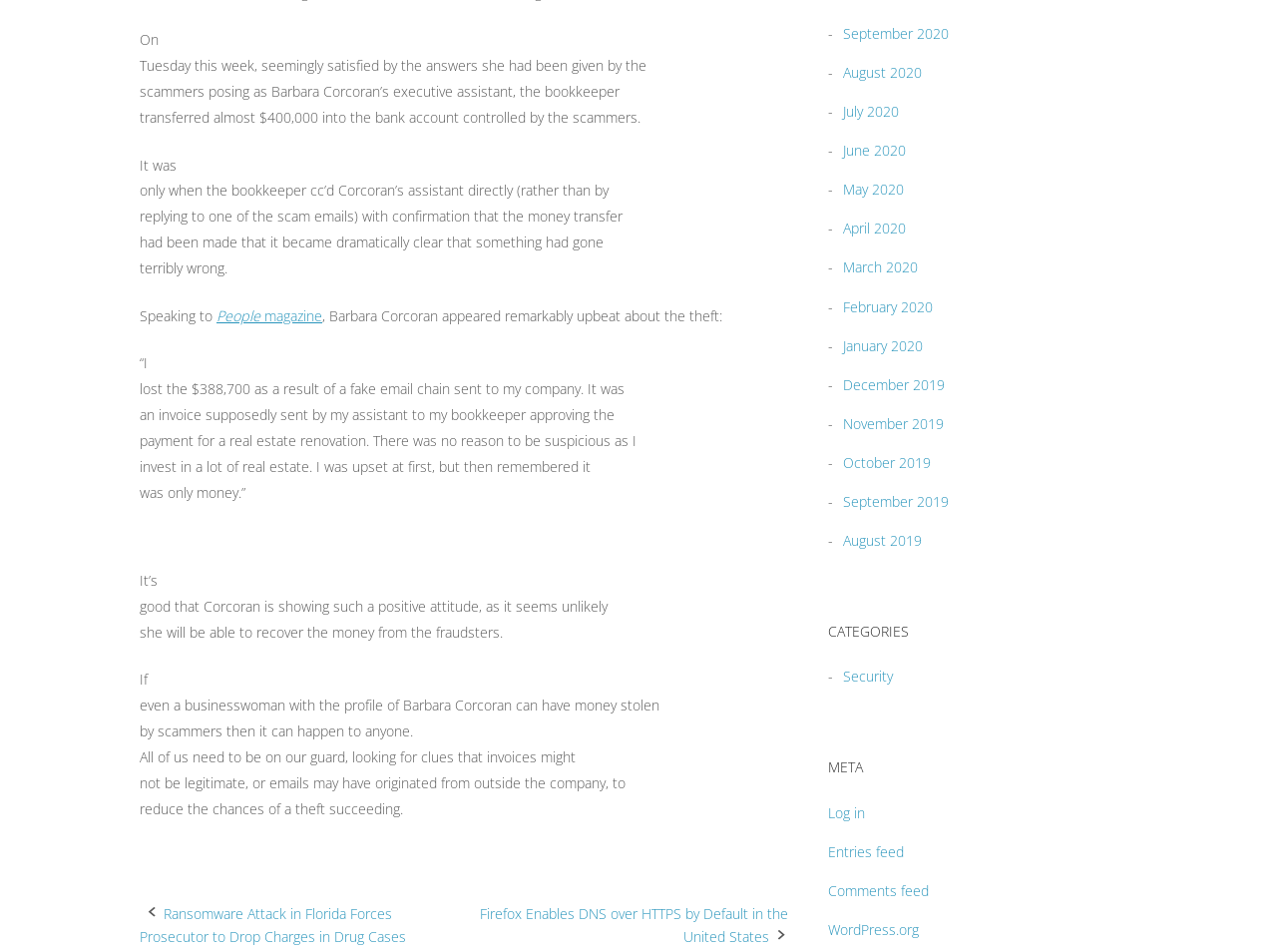Provide a one-word or one-phrase answer to the question:
What type of article is this?

Security-related news